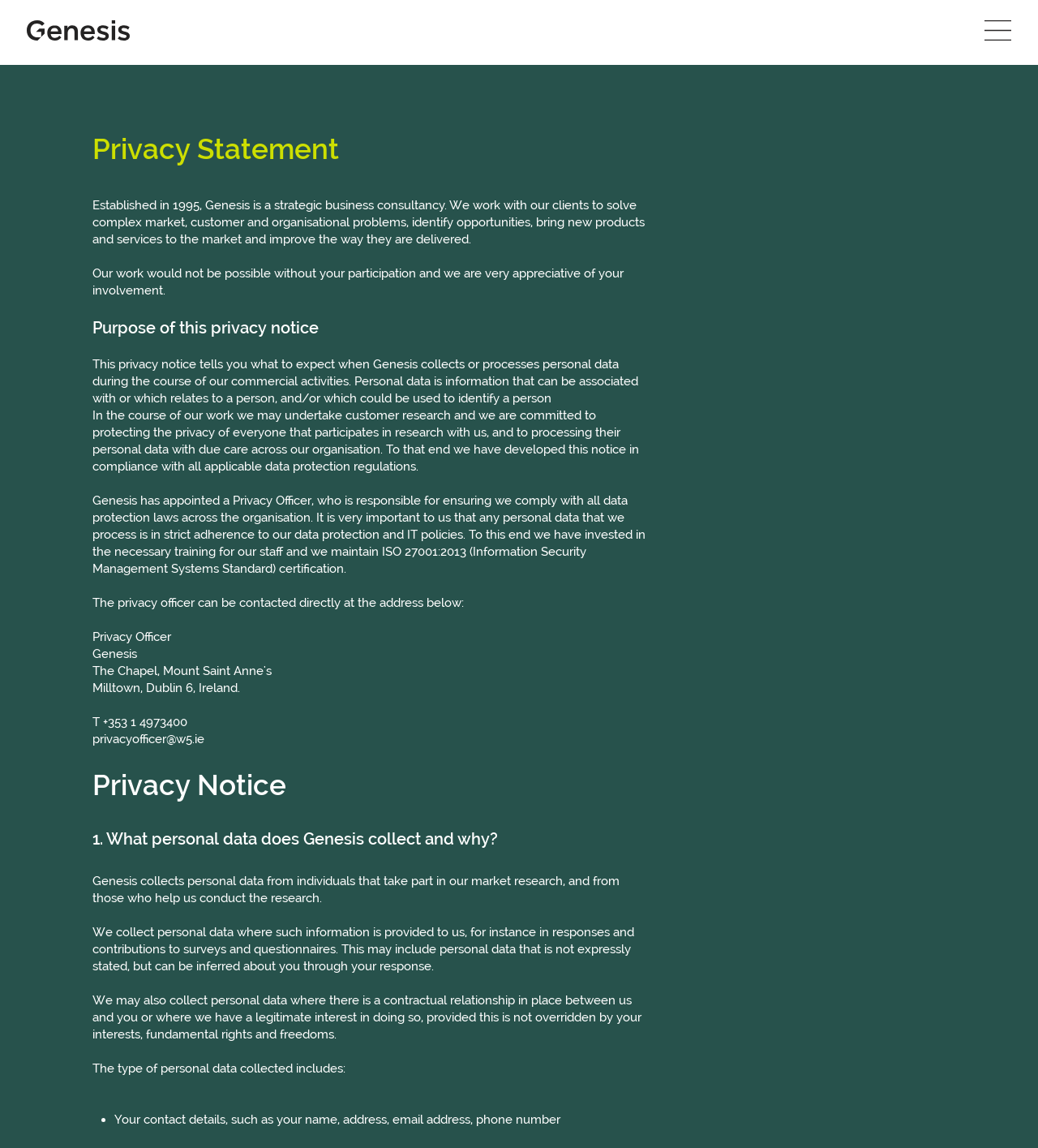Please provide a comprehensive answer to the question based on the screenshot: Why does Genesis collect personal data?

Genesis collects personal data where such information is provided to them, for instance in responses and contributions to surveys and questionnaires. They also collect personal data where there is a contractual relationship in place between them and the individual, or where they have a legitimate interest in doing so.